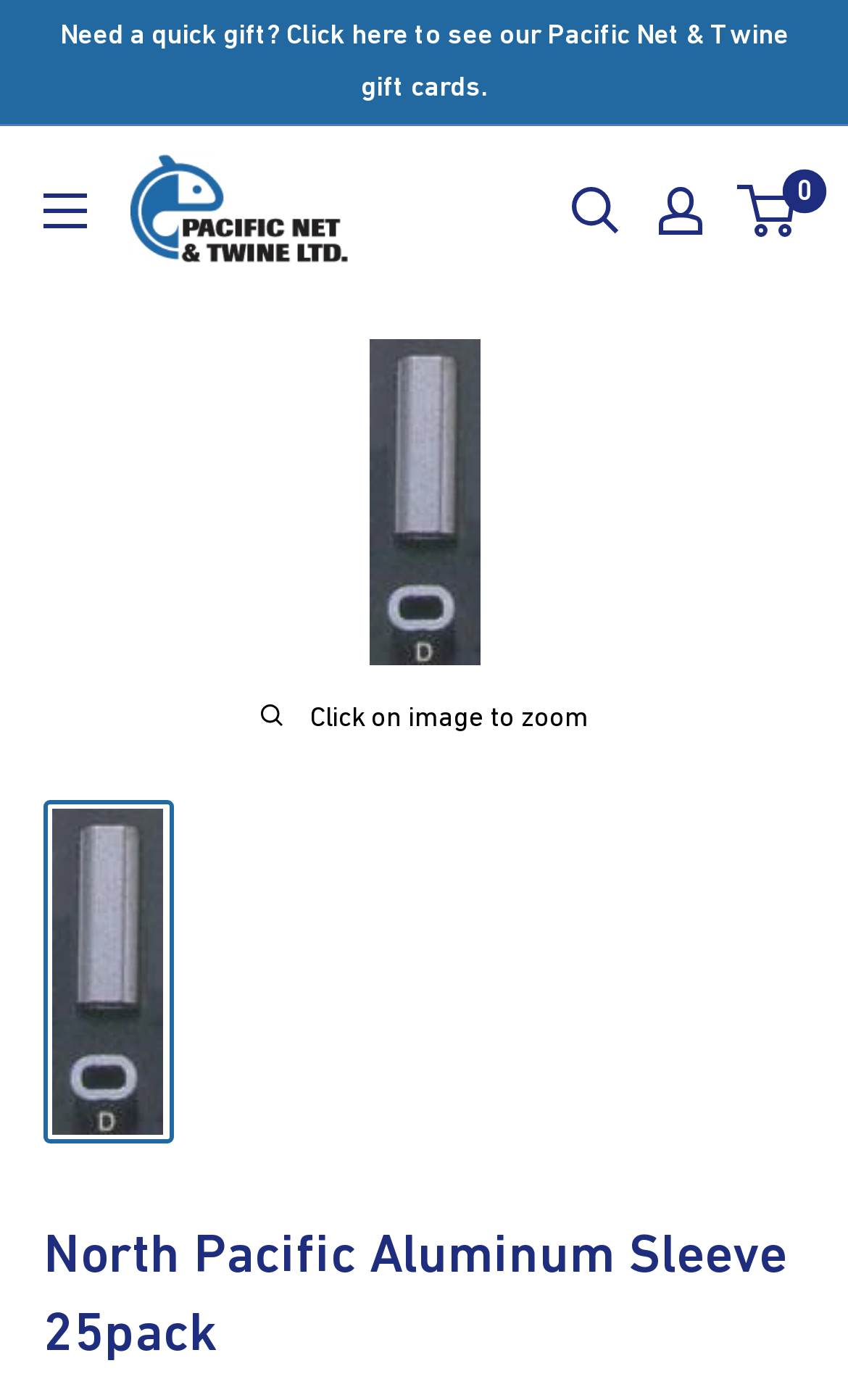Identify the bounding box of the UI component described as: "aria-label="Open search"".

[0.674, 0.133, 0.731, 0.168]